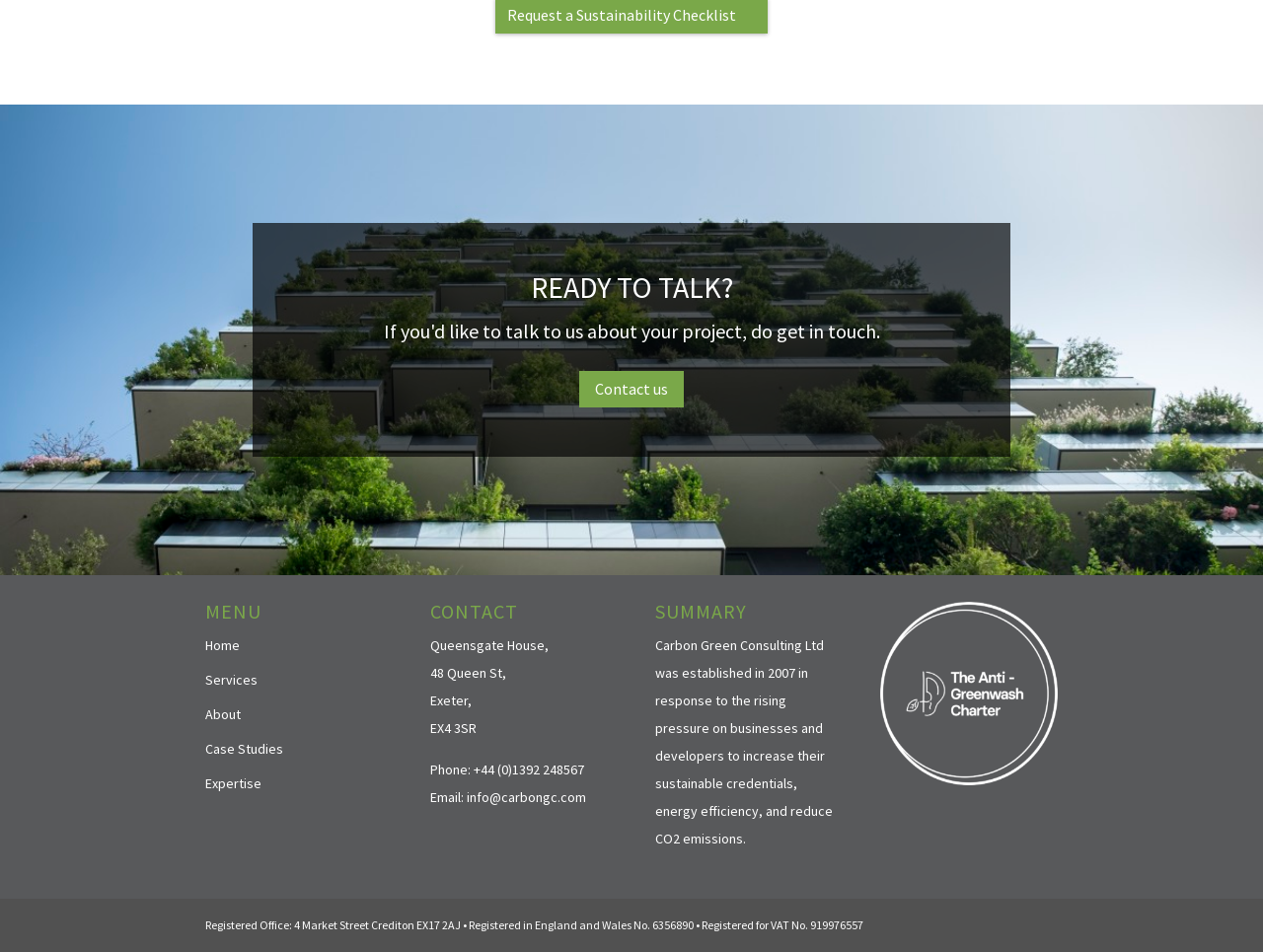What is the company's name?
Relying on the image, give a concise answer in one word or a brief phrase.

Carbon Green Consulting Ltd